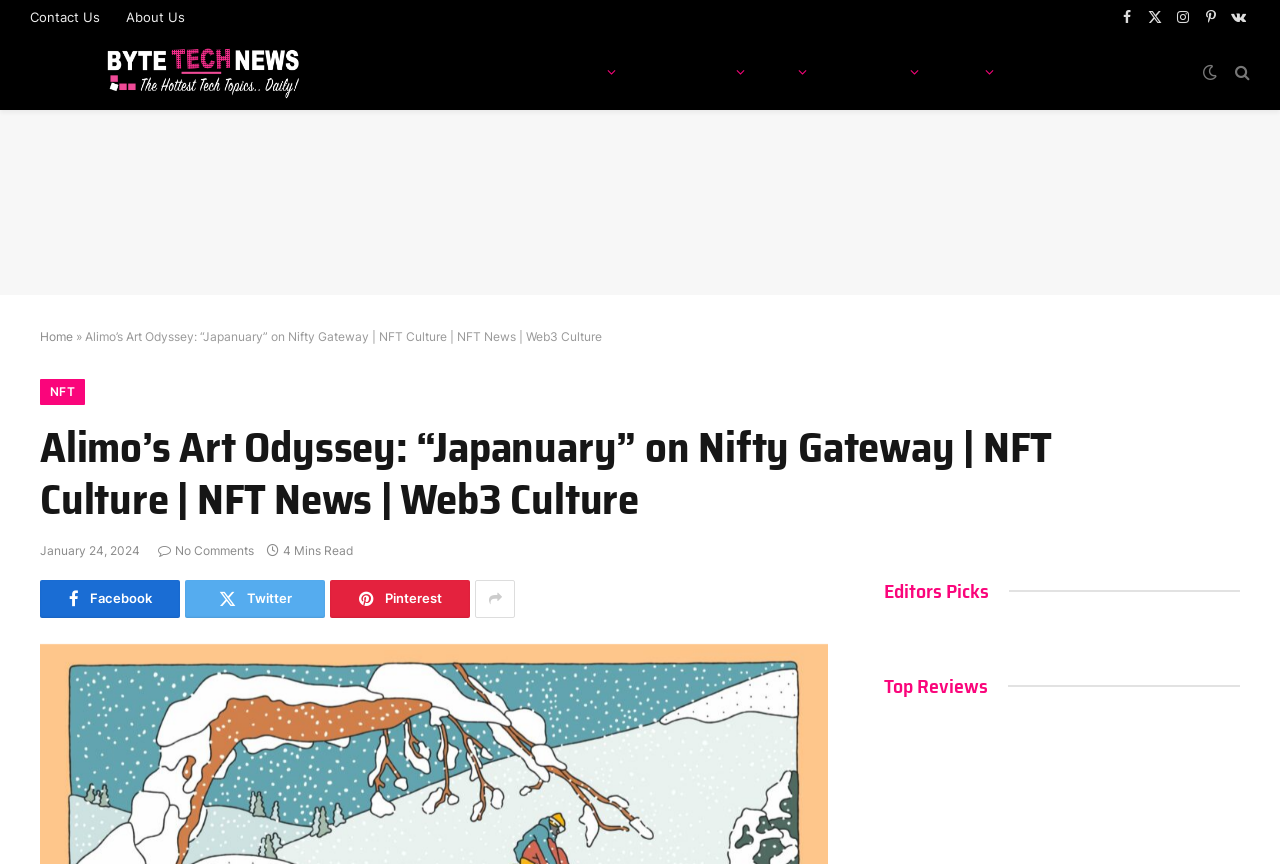Find the bounding box coordinates for the area that must be clicked to perform this action: "Visit ByteTechNews homepage".

[0.023, 0.039, 0.301, 0.127]